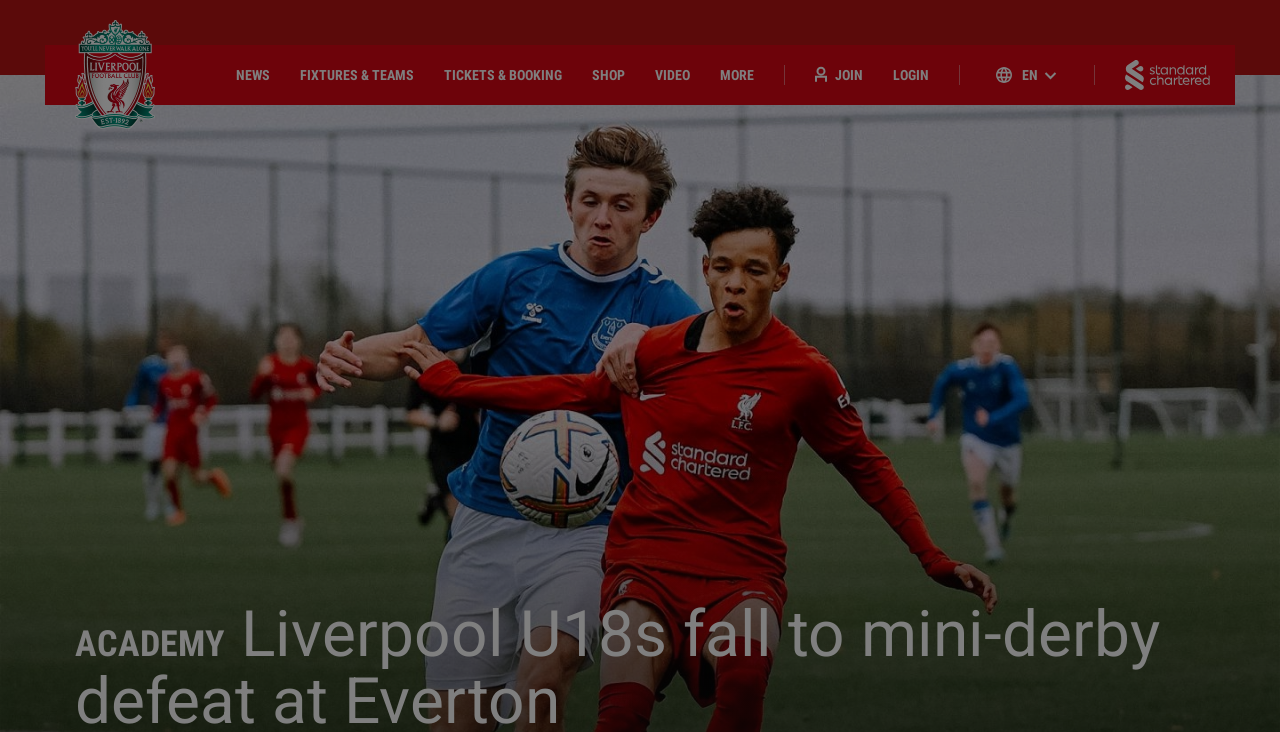What is the language of the website?
Using the image as a reference, give a one-word or short phrase answer.

English